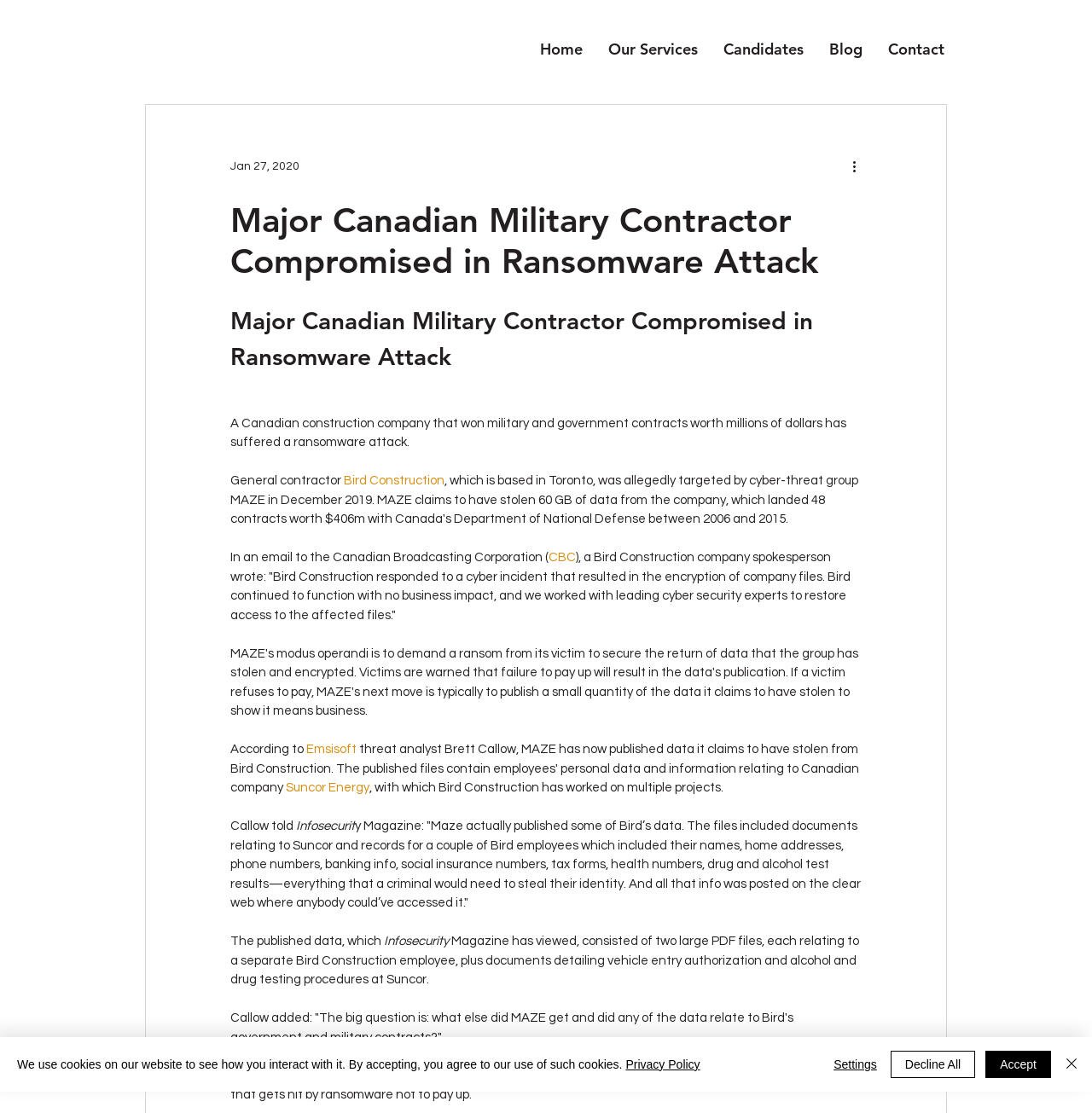Please determine the bounding box coordinates of the section I need to click to accomplish this instruction: "Click the Home link".

[0.483, 0.032, 0.545, 0.055]